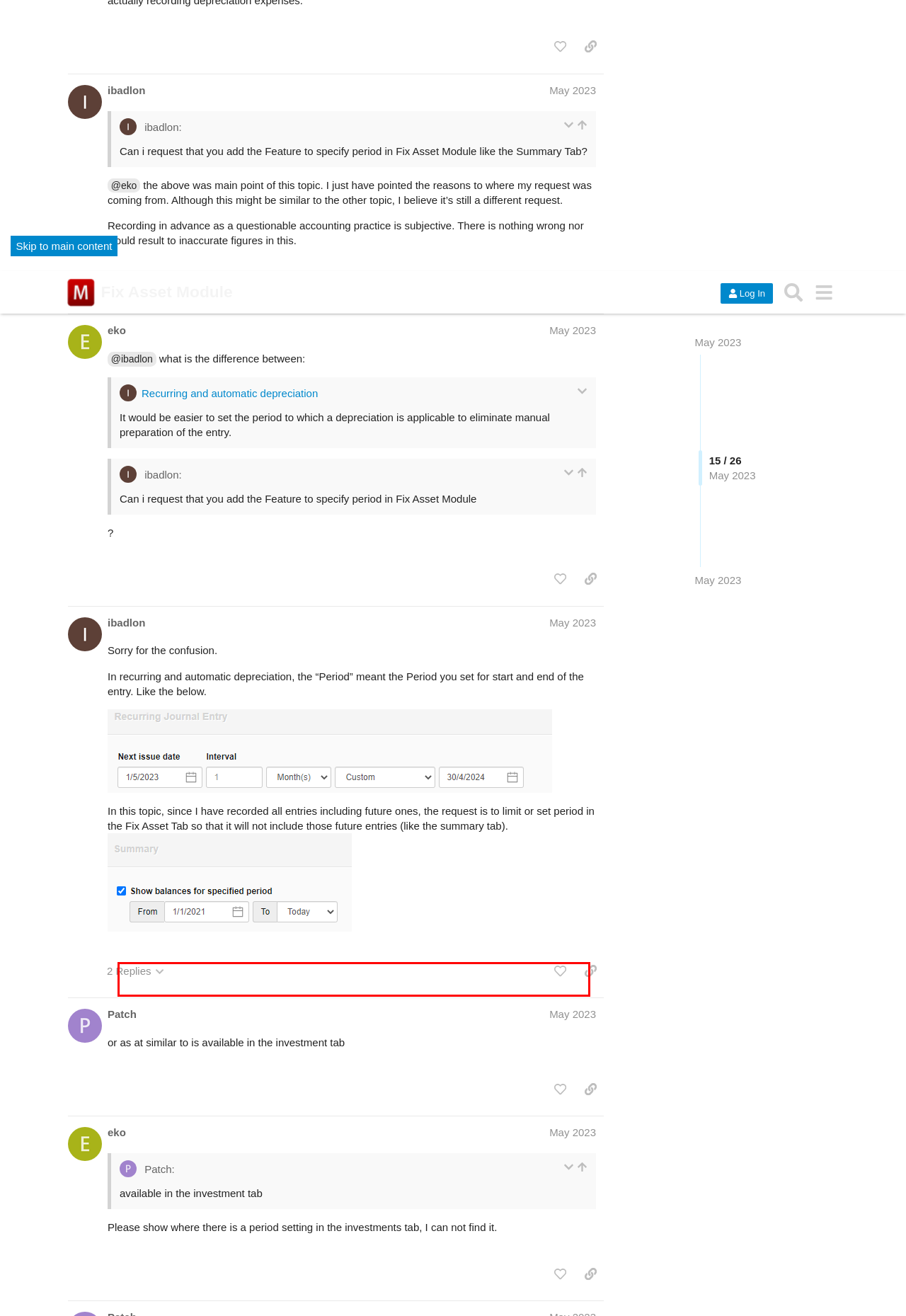Please extract the text content within the red bounding box on the webpage screenshot using OCR.

Indeed this can be an option. However, the report will not give other information that are stored in custom fields.